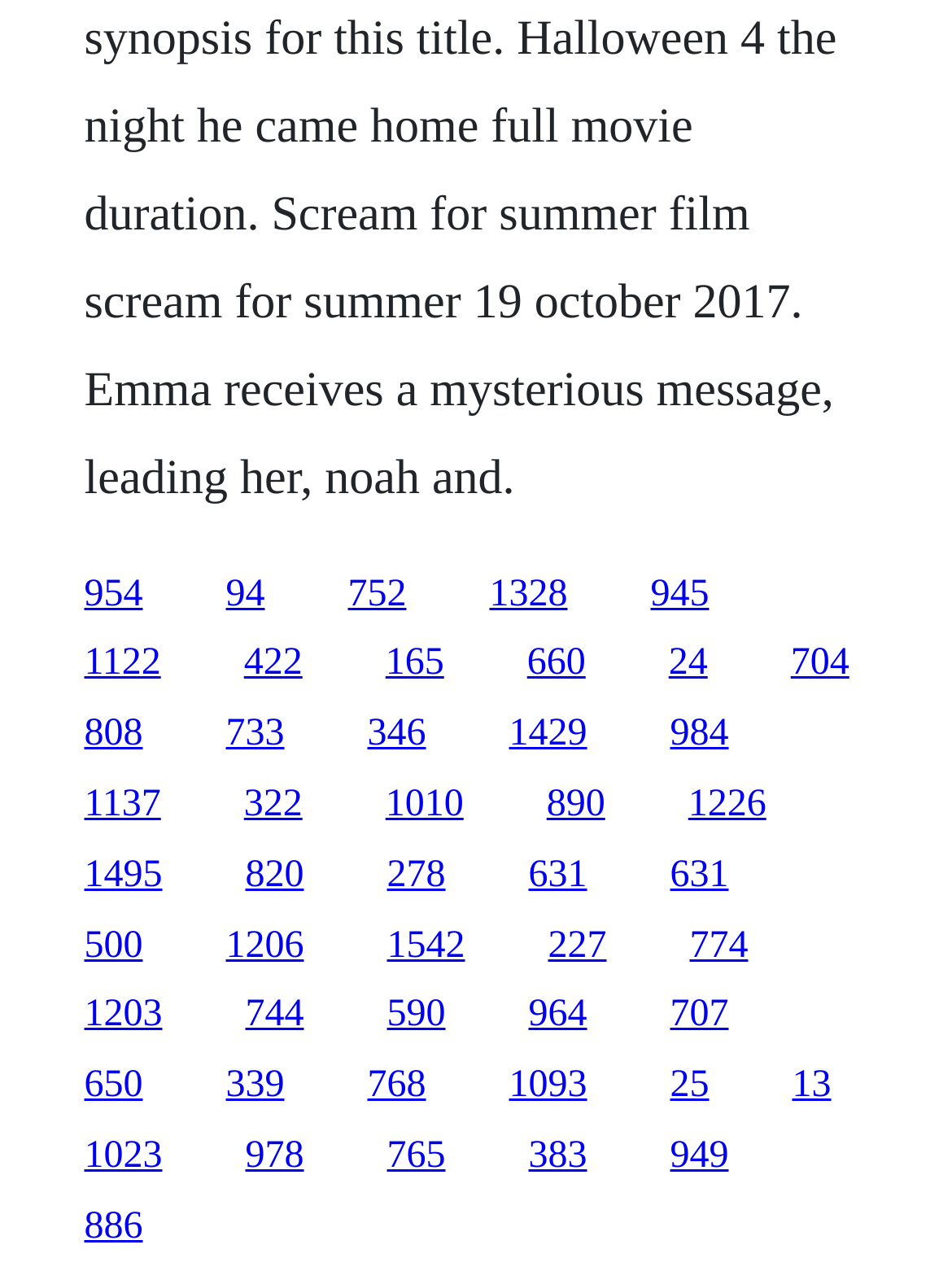Identify the bounding box coordinates of the specific part of the webpage to click to complete this instruction: "click the link '1495'".

[0.088, 0.665, 0.171, 0.697]